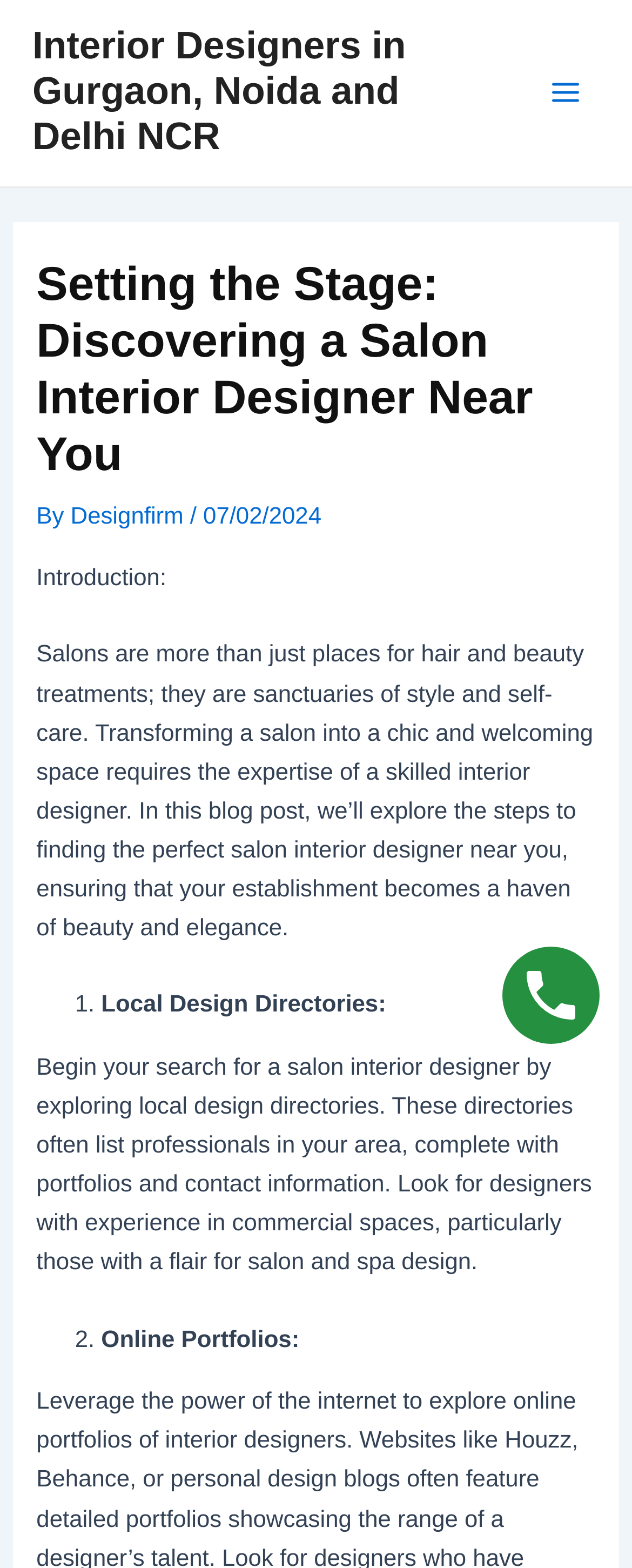Find and provide the bounding box coordinates for the UI element described with: "alt="Ranks Way"".

None